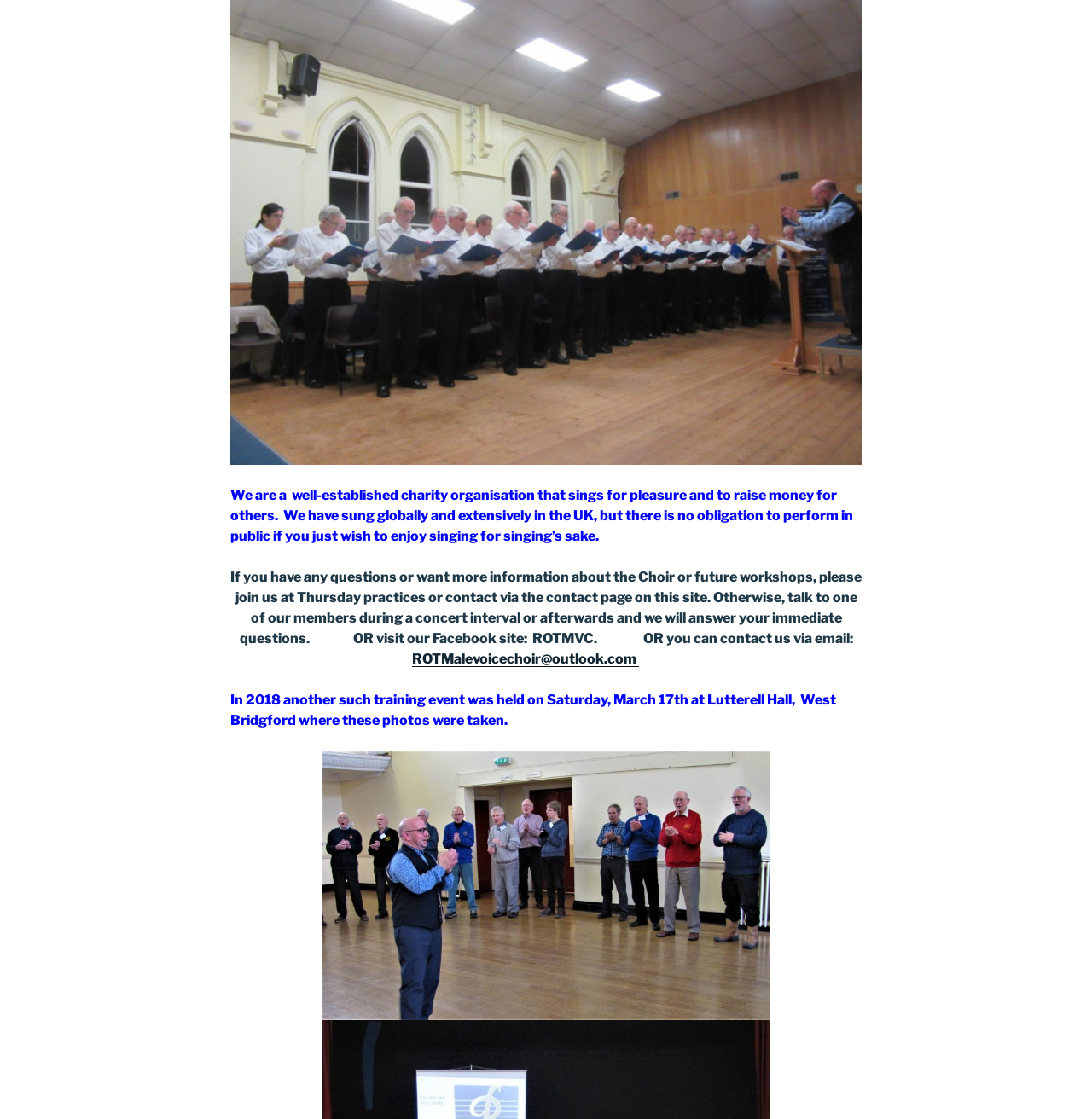Analyze the image and answer the question with as much detail as possible: 
Where was a training event held in 2018?

According to the webpage, a training event was held on Saturday, March 17th, 2018, at Lutterell Hall, which is located in West Bridgford. This information is provided in the paragraph that mentions the event.